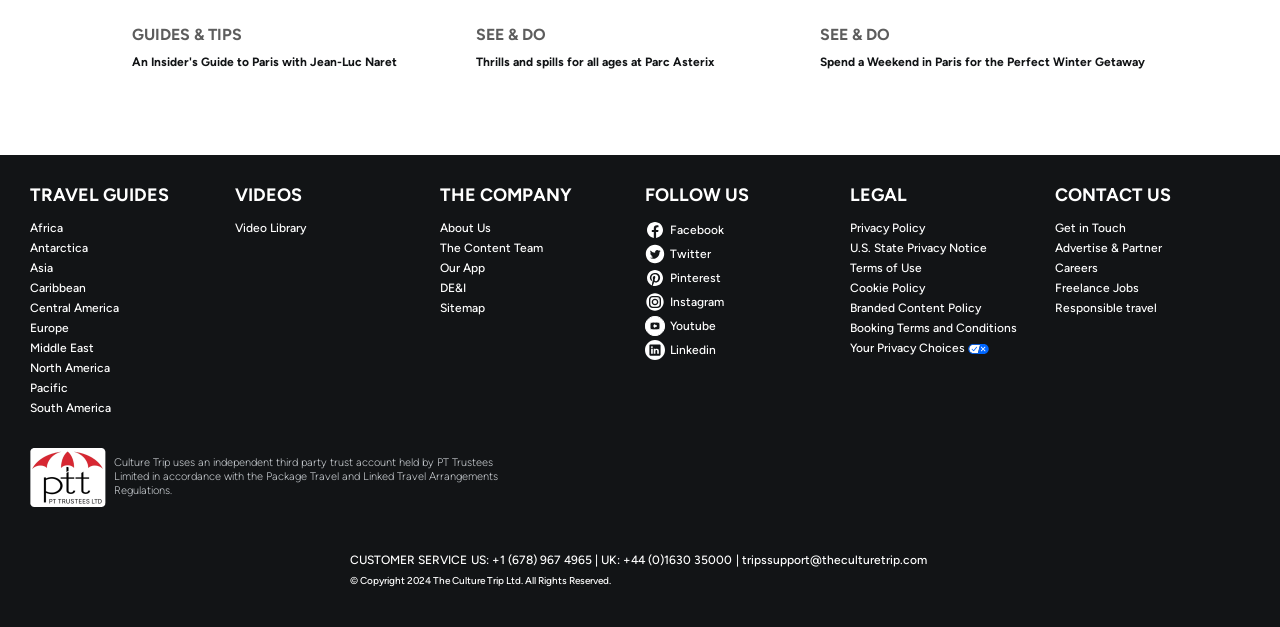Using the description "Careers", predict the bounding box of the relevant HTML element.

[0.824, 0.414, 0.977, 0.439]